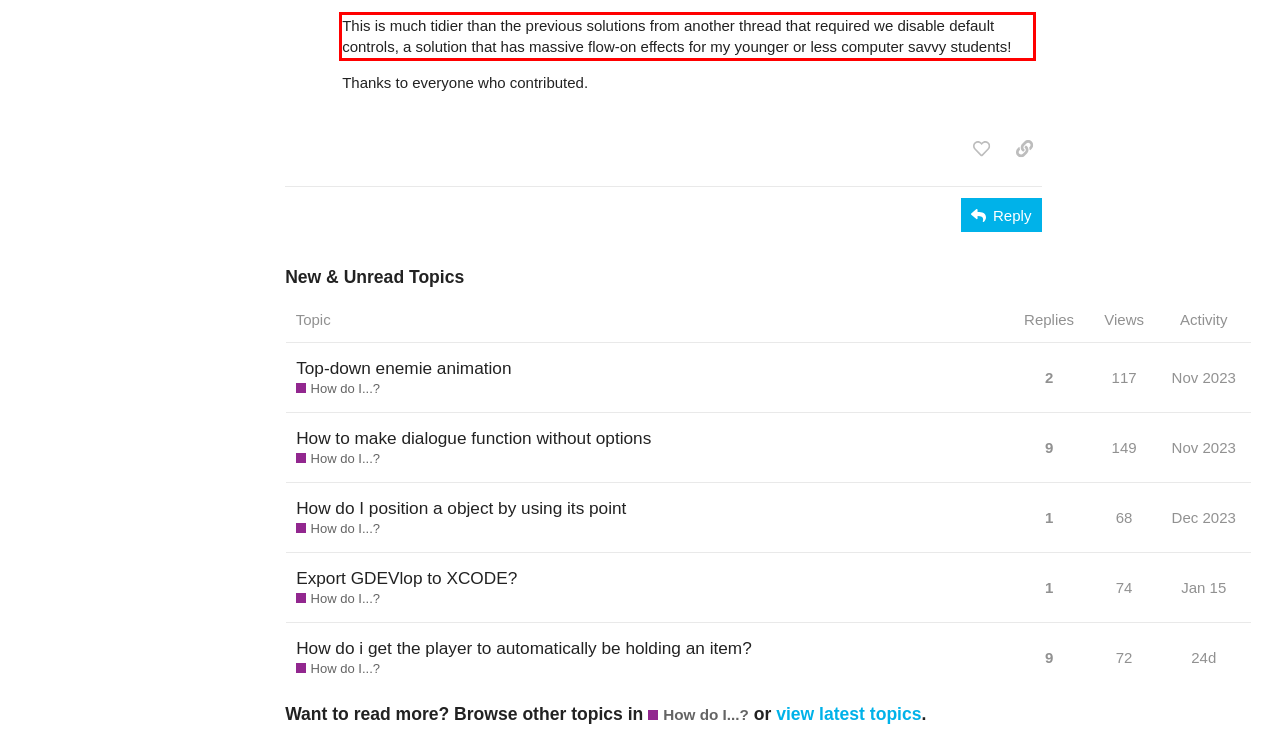Analyze the screenshot of the webpage that features a red bounding box and recognize the text content enclosed within this red bounding box.

This is much tidier than the previous solutions from another thread that required we disable default controls, a solution that has massive flow-on effects for my younger or less computer savvy students!